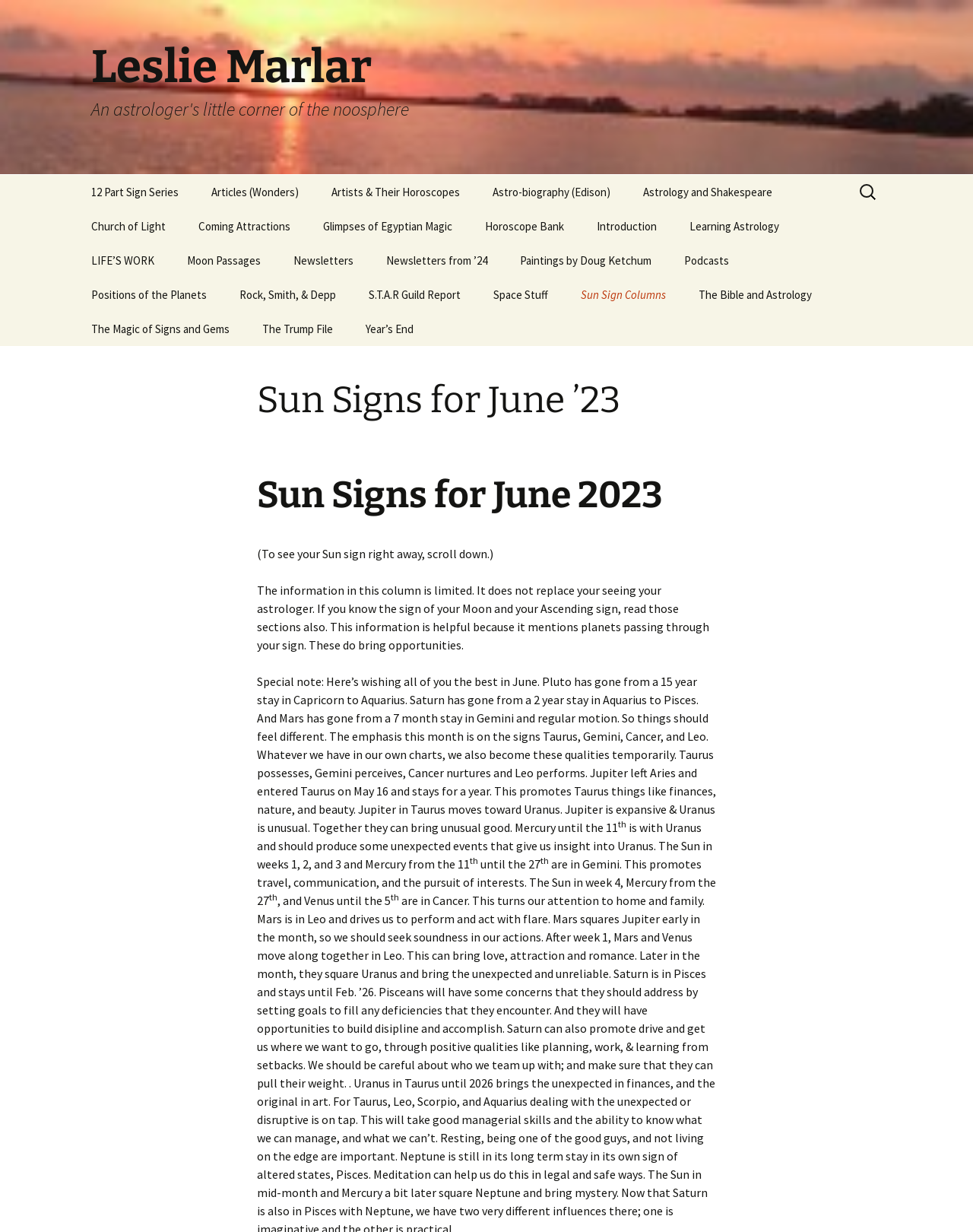Identify the bounding box for the given UI element using the description provided. Coordinates should be in the format (top-left x, top-left y, bottom-right x, bottom-right y) and must be between 0 and 1. Here is the description: 12 Part Sign Series, Virgo

[0.078, 0.299, 0.234, 0.327]